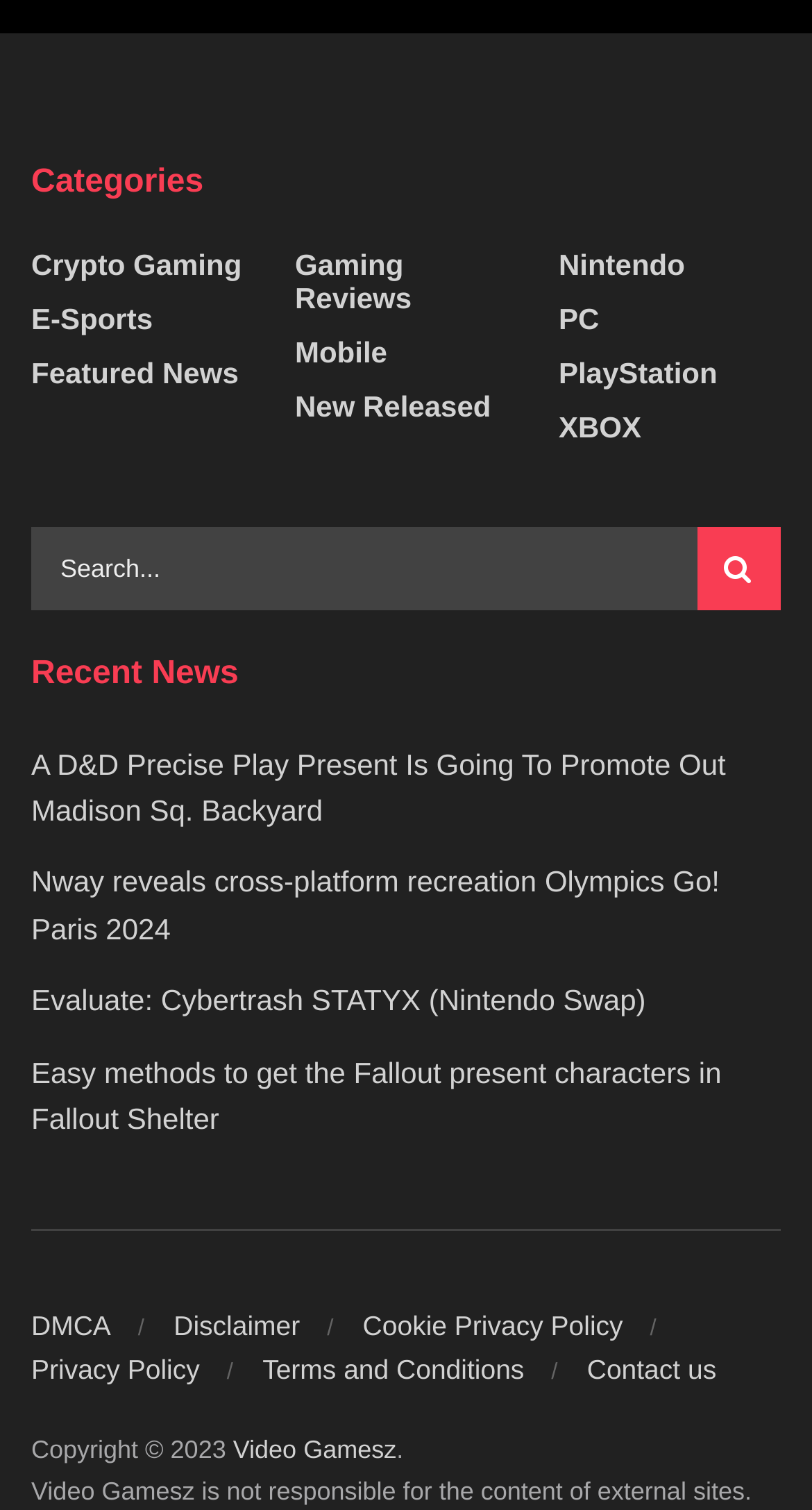Answer the question in one word or a short phrase:
How many news links are listed under 'Recent News'?

4